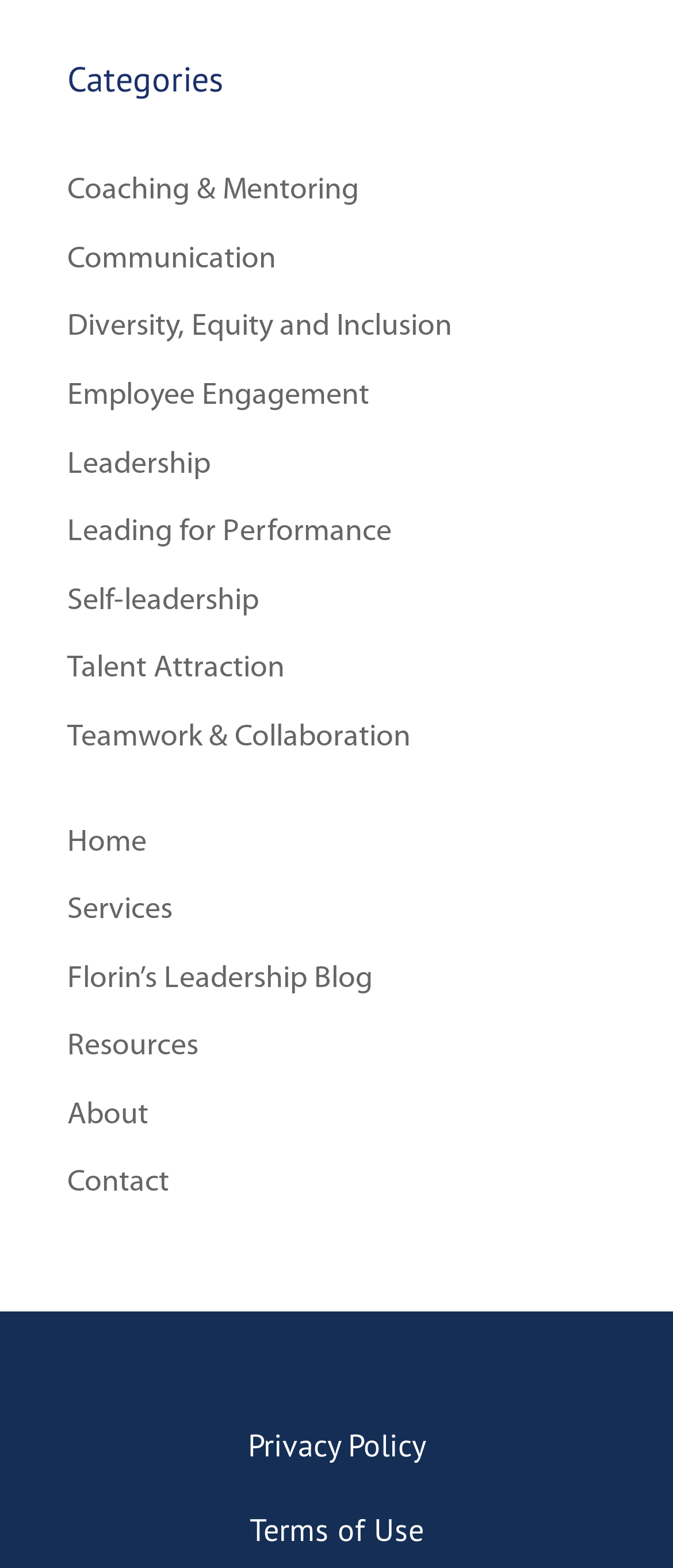Determine the bounding box coordinates for the clickable element required to fulfill the instruction: "Check Privacy Policy". Provide the coordinates as four float numbers between 0 and 1, i.e., [left, top, right, bottom].

[0.368, 0.909, 0.632, 0.934]